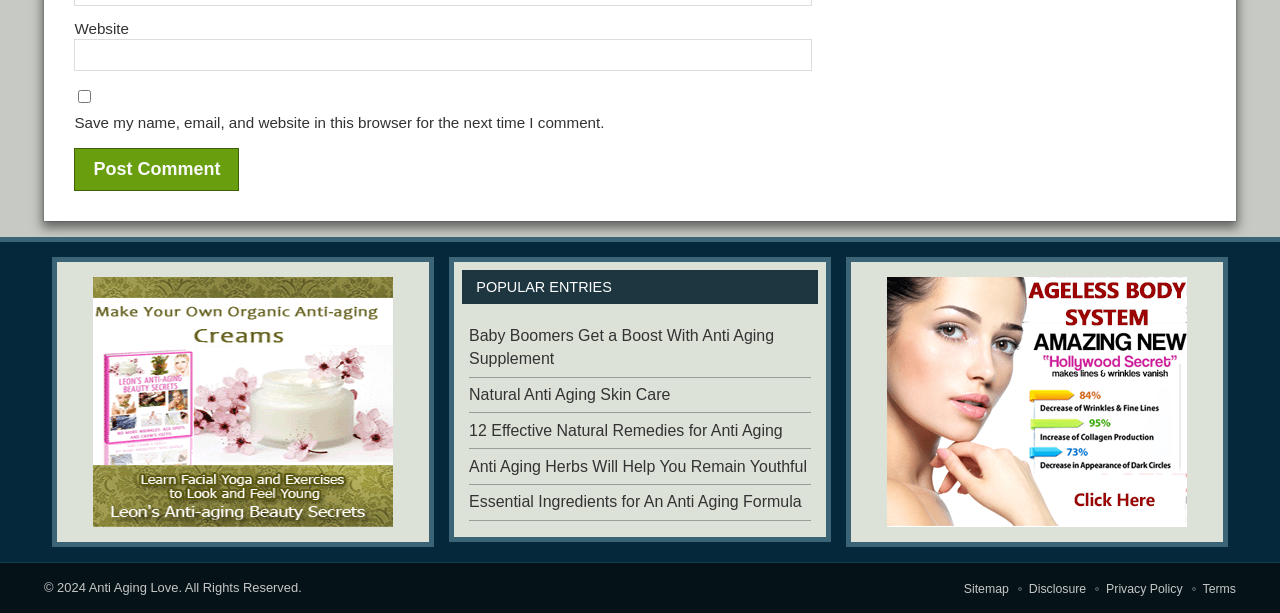Please identify the bounding box coordinates of the element on the webpage that should be clicked to follow this instruction: "Visit Anti Aging Beauty Secrets". The bounding box coordinates should be given as four float numbers between 0 and 1, formatted as [left, top, right, bottom].

[0.056, 0.452, 0.323, 0.86]